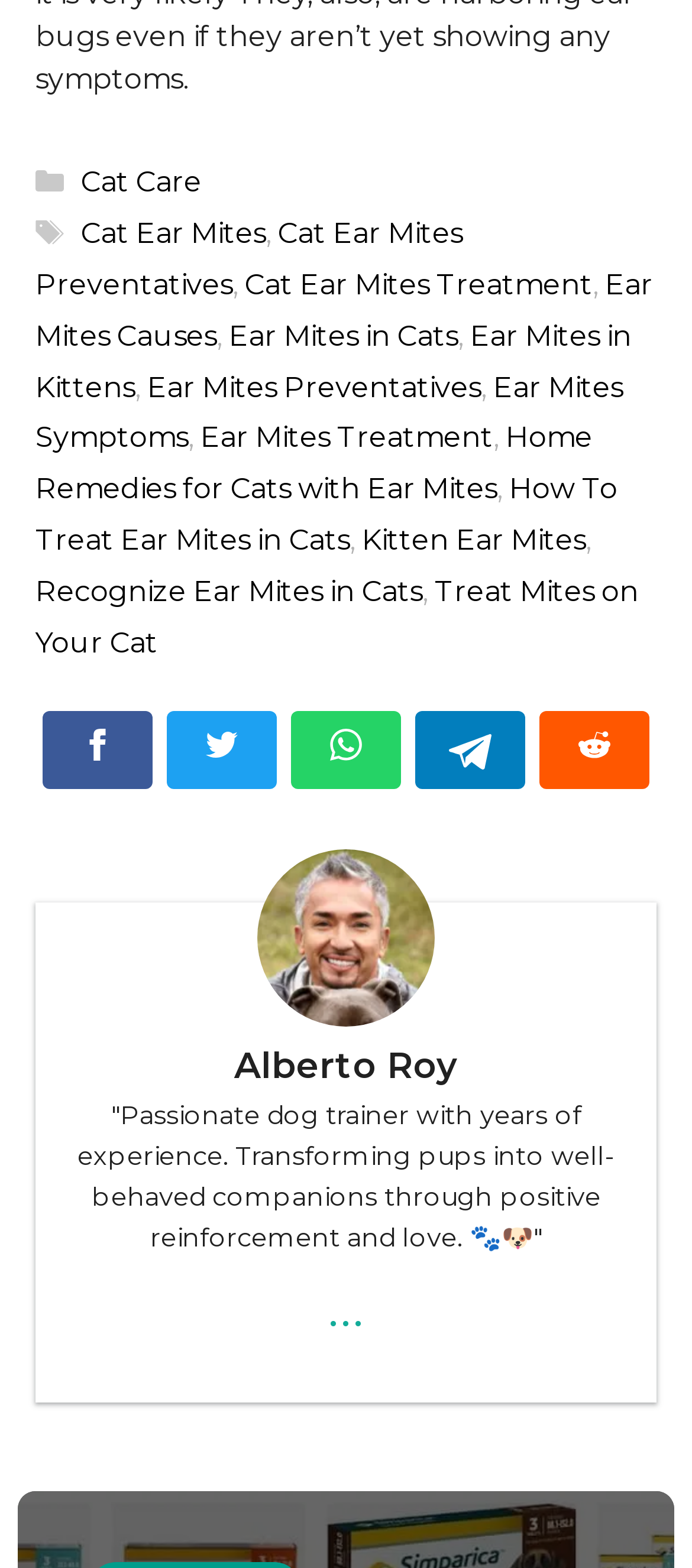Given the element description Ear Mites Symptoms, identify the bounding box coordinates for the UI element on the webpage screenshot. The format should be (top-left x, top-left y, bottom-right x, bottom-right y), with values between 0 and 1.

[0.051, 0.236, 0.9, 0.29]